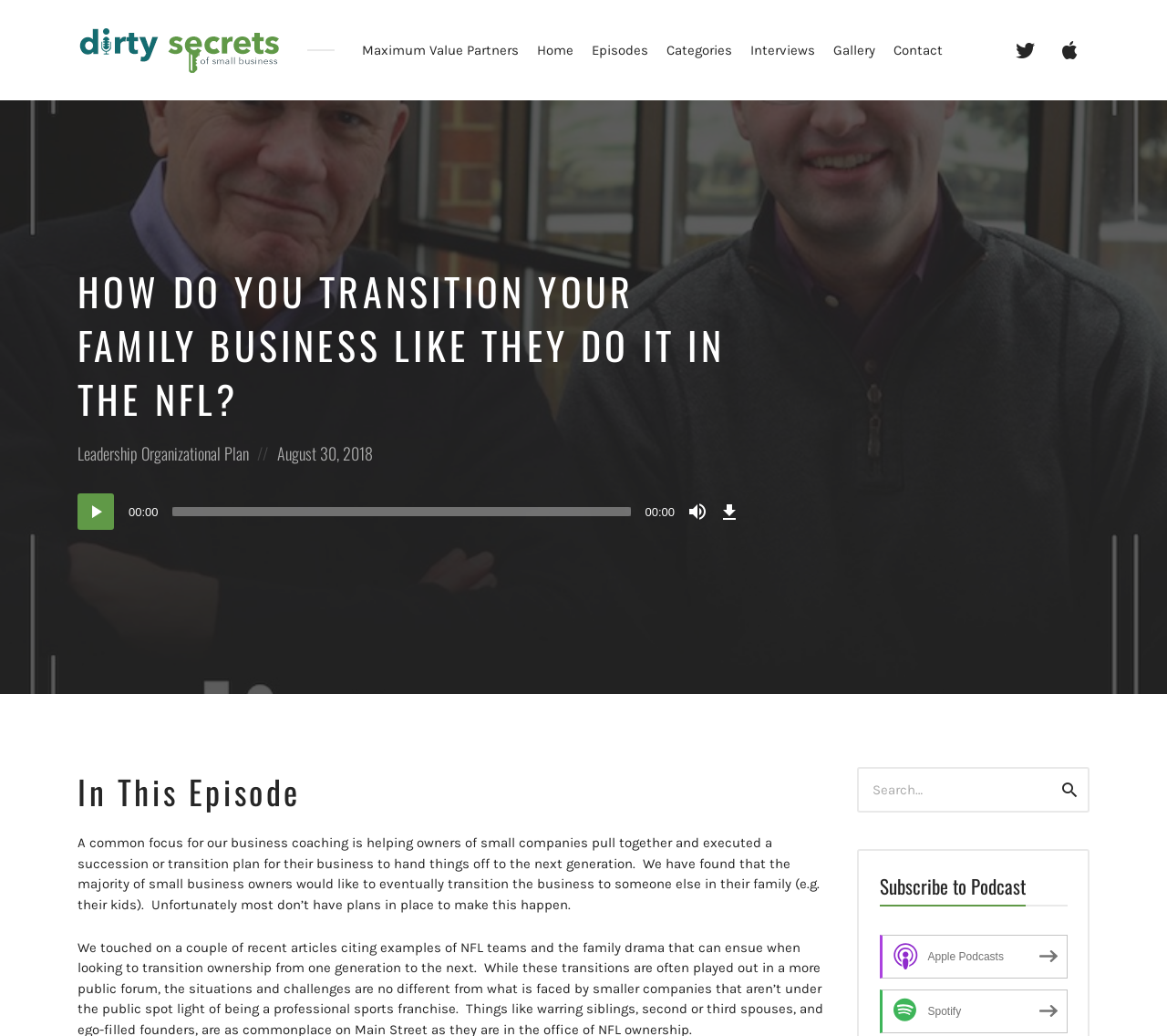Determine the bounding box coordinates of the target area to click to execute the following instruction: "Click on the 'Dirty Secrets of Small Business' link."

[0.066, 0.026, 0.24, 0.07]